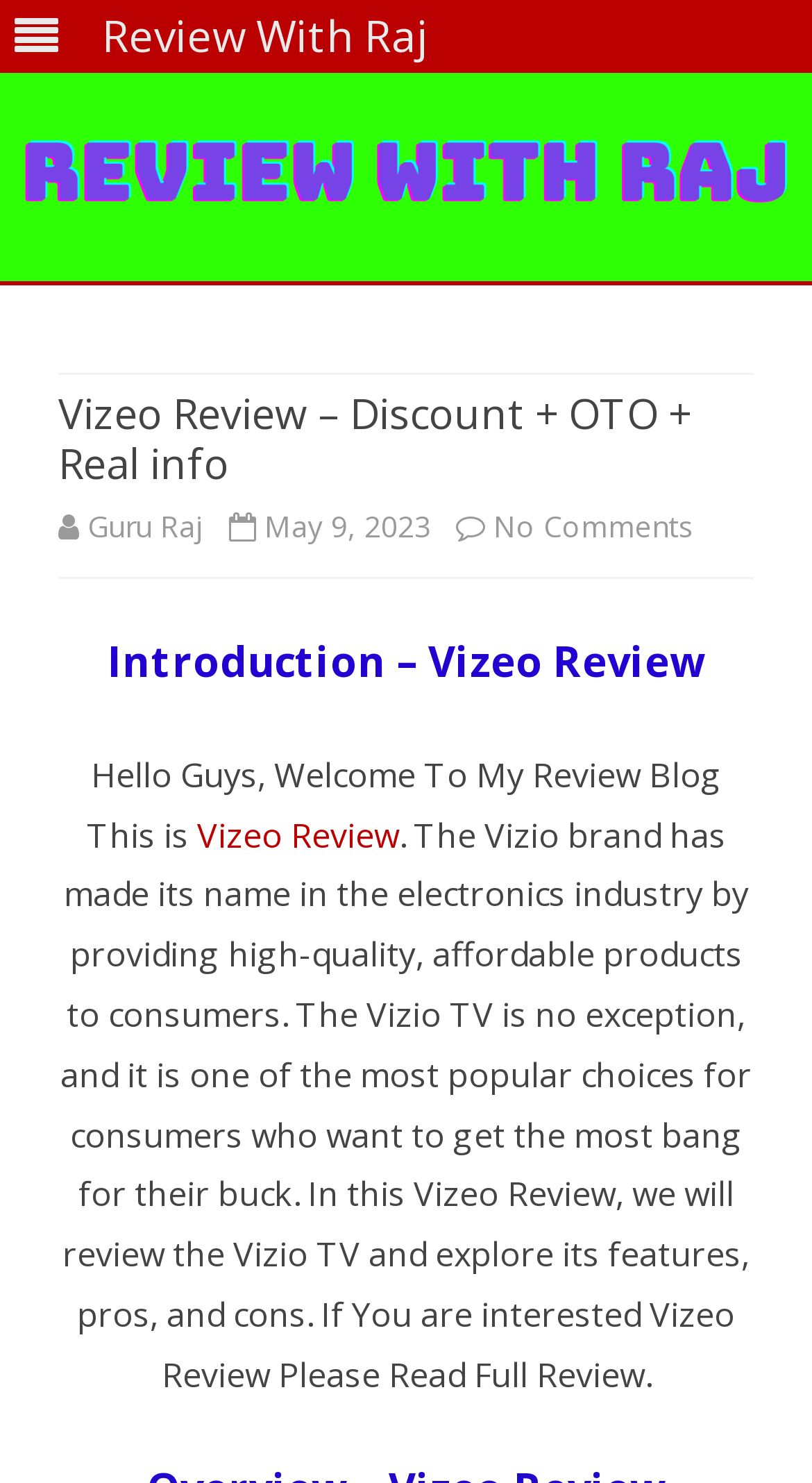From the image, can you give a detailed response to the question below:
What type of product is being reviewed in the Vizeo Review?

The type of product being reviewed in the Vizeo Review can be found in the introduction section of the webpage, where it says 'The Vizio TV is no exception...' in a static text element.